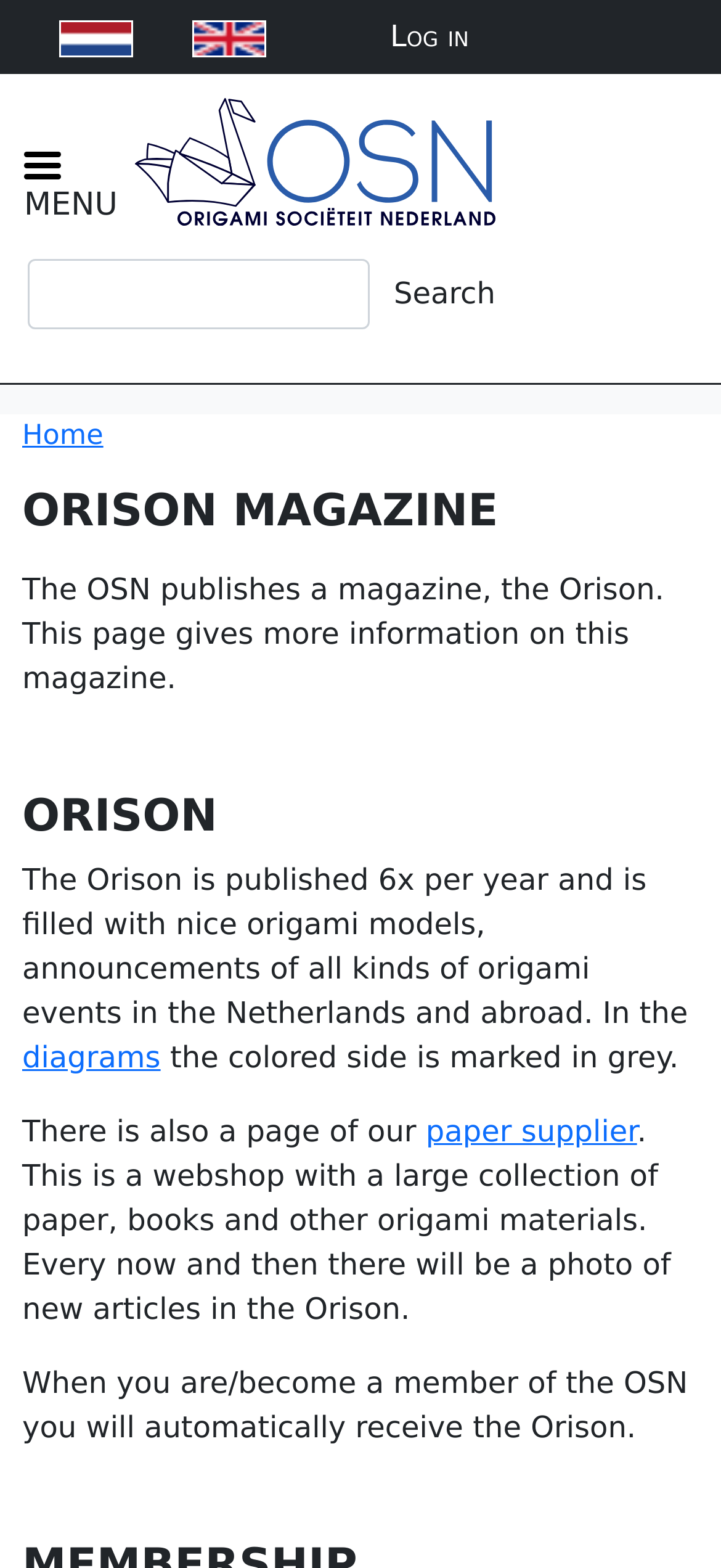Determine the bounding box coordinates of the area to click in order to meet this instruction: "Read more about diagrams".

[0.031, 0.662, 0.223, 0.685]